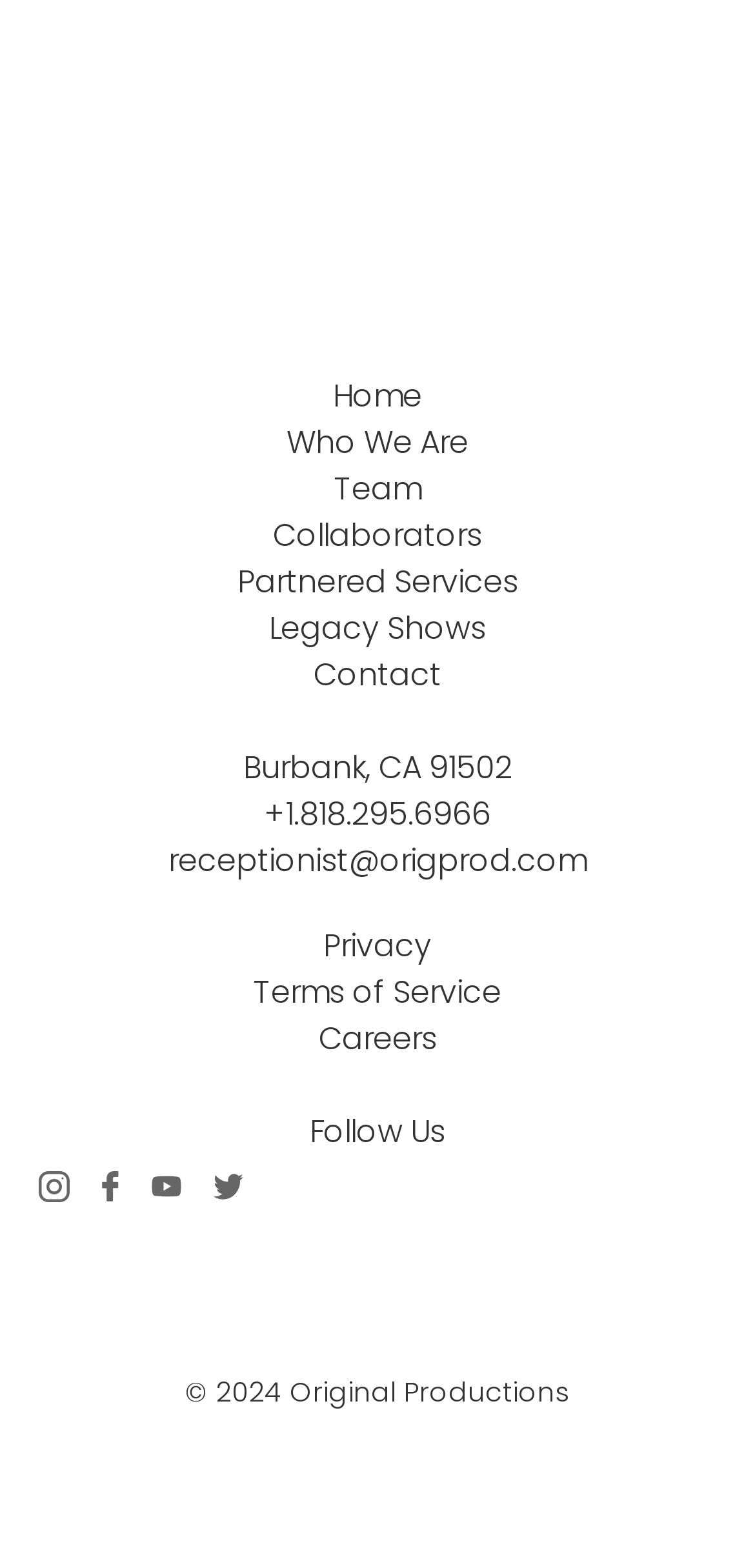What is the company's location?
Observe the image and answer the question with a one-word or short phrase response.

Burbank, CA 91502